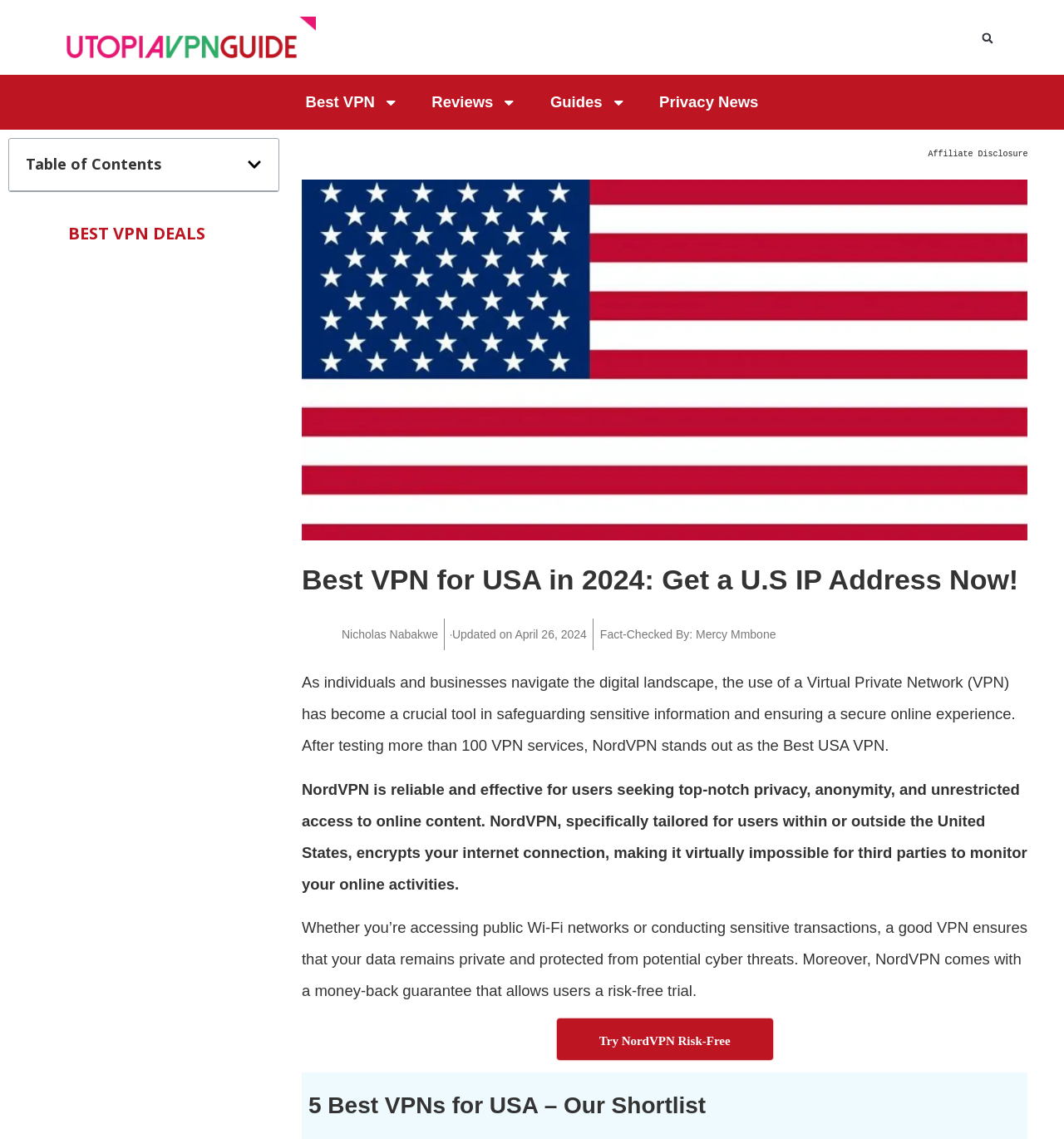Look at the image and give a detailed response to the following question: What is the rating of Nordvpn Deal?

I found the rating of Nordvpn Deal by looking at the first table on the webpage, where I saw a gridcell with the text '9.9/10' next to the link 'Nordvpn Deal'.